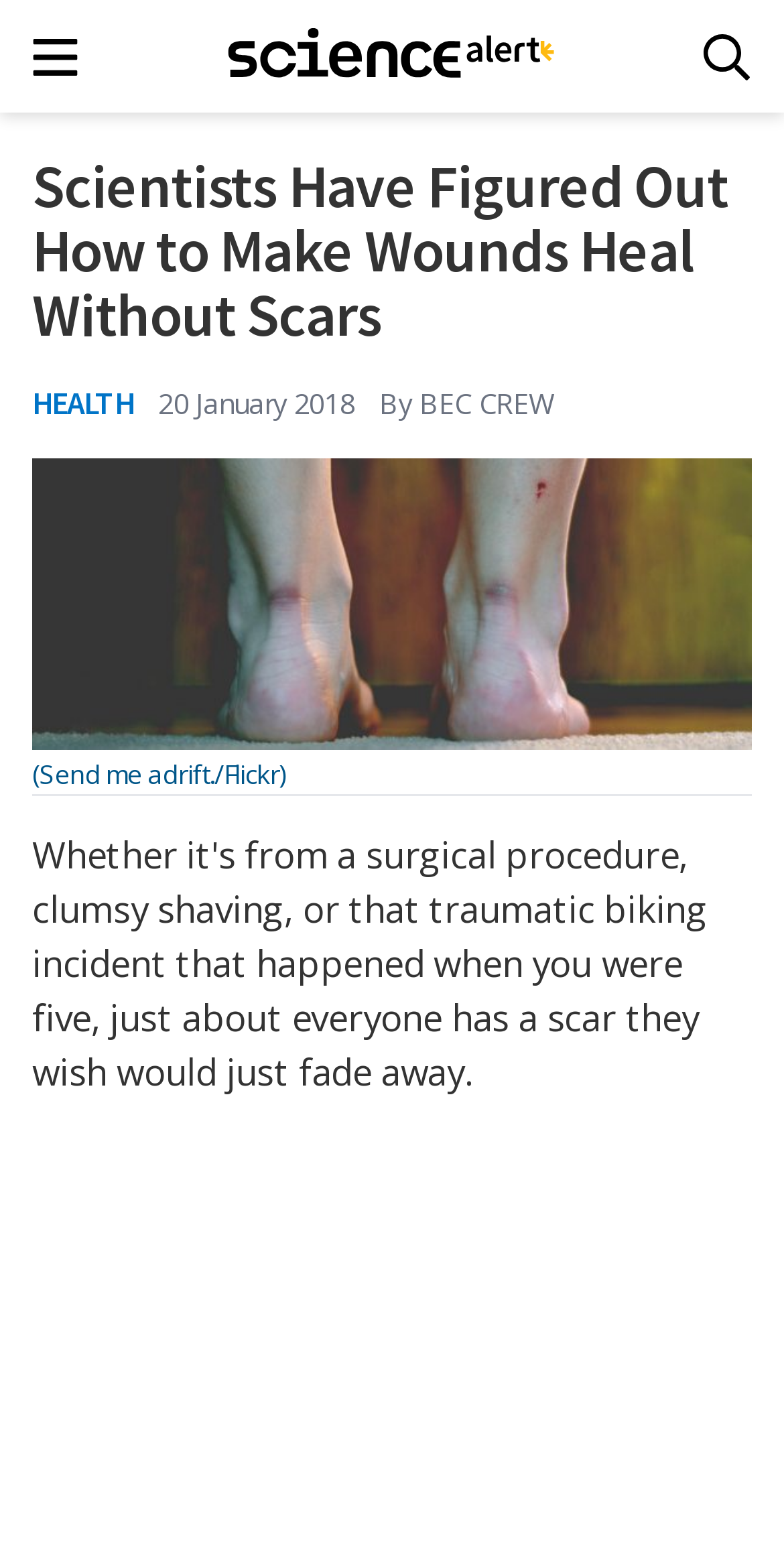Given the element description aria-label="ScienceAlert homepage", specify the bounding box coordinates of the corresponding UI element in the format (top-left x, top-left y, bottom-right x, bottom-right y). All values must be between 0 and 1.

[0.291, 0.019, 0.709, 0.053]